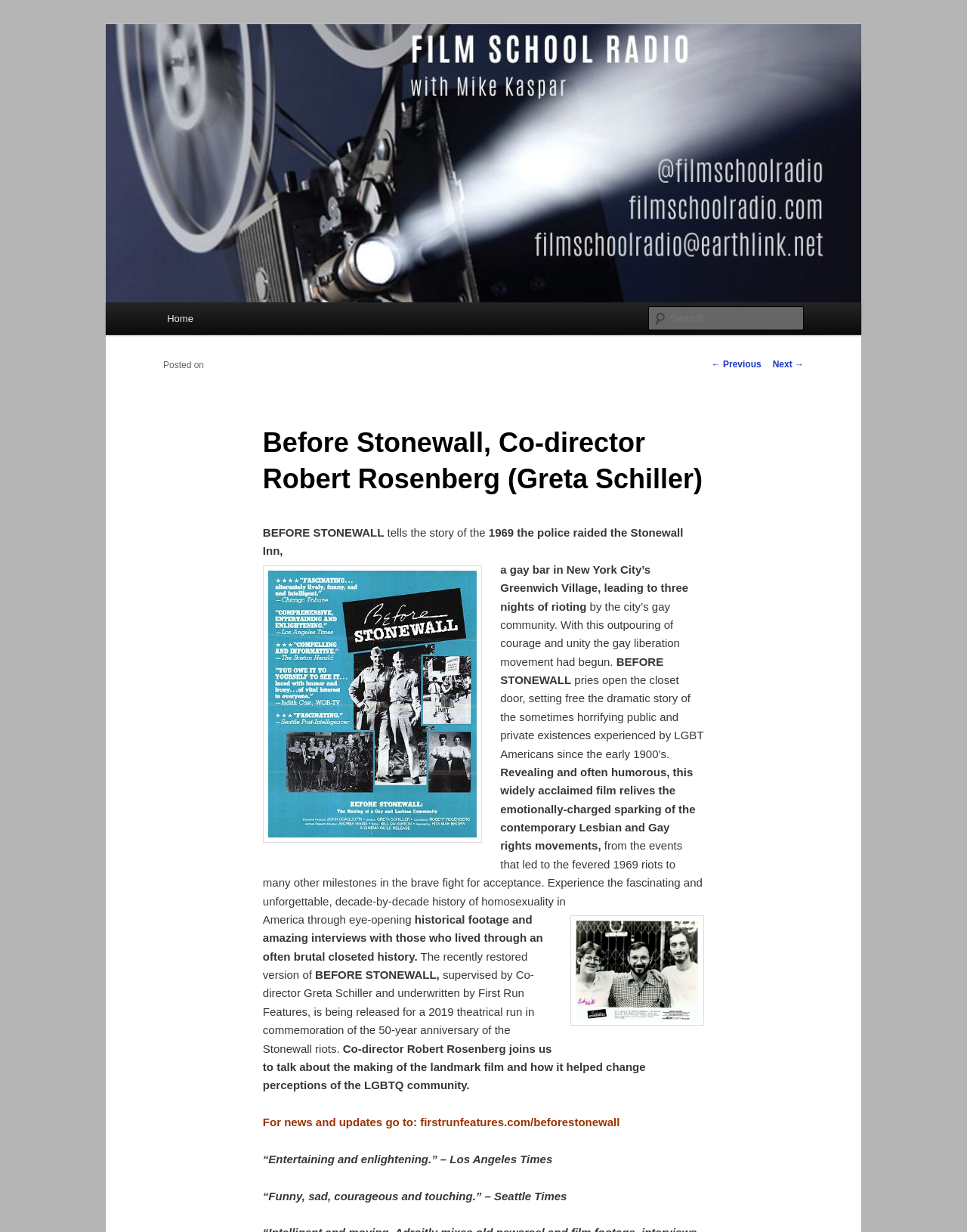Explain the webpage in detail, including its primary components.

The webpage is about an interview with Co-director Robert Rosenberg on the film "Before Stonewall" on Film School Radio hosted by Mike Kaspar. At the top of the page, there is a link to skip to the primary content. Below that, there is a heading with the title "Film School Radio hosted by Mike Kaspar" and a link with the same title. 

To the right of the title, there is an image with the same title. Below the title, there is a heading that describes the content of the radio show, which is interviews with documentary, foreign, and independent filmmakers. 

On the top right corner, there is a search box with a label "Search" and a static text "Search" next to it. Below the search box, there is a main menu with links to "Home" and other pages. 

The main content of the page is an interview with Co-director Robert Rosenberg about the film "Before Stonewall". The interview is divided into several paragraphs, which describe the story of the film, its historical context, and its impact on the LGBTQ community. The paragraphs are separated by blank lines, making it easy to read. 

Throughout the interview, there are quotes from reviews of the film, such as "Entertaining and enlightening" from the Los Angeles Times and "Funny, sad, courageous and touching" from the Seattle Times. At the bottom of the page, there is a link to the film's website for news and updates.